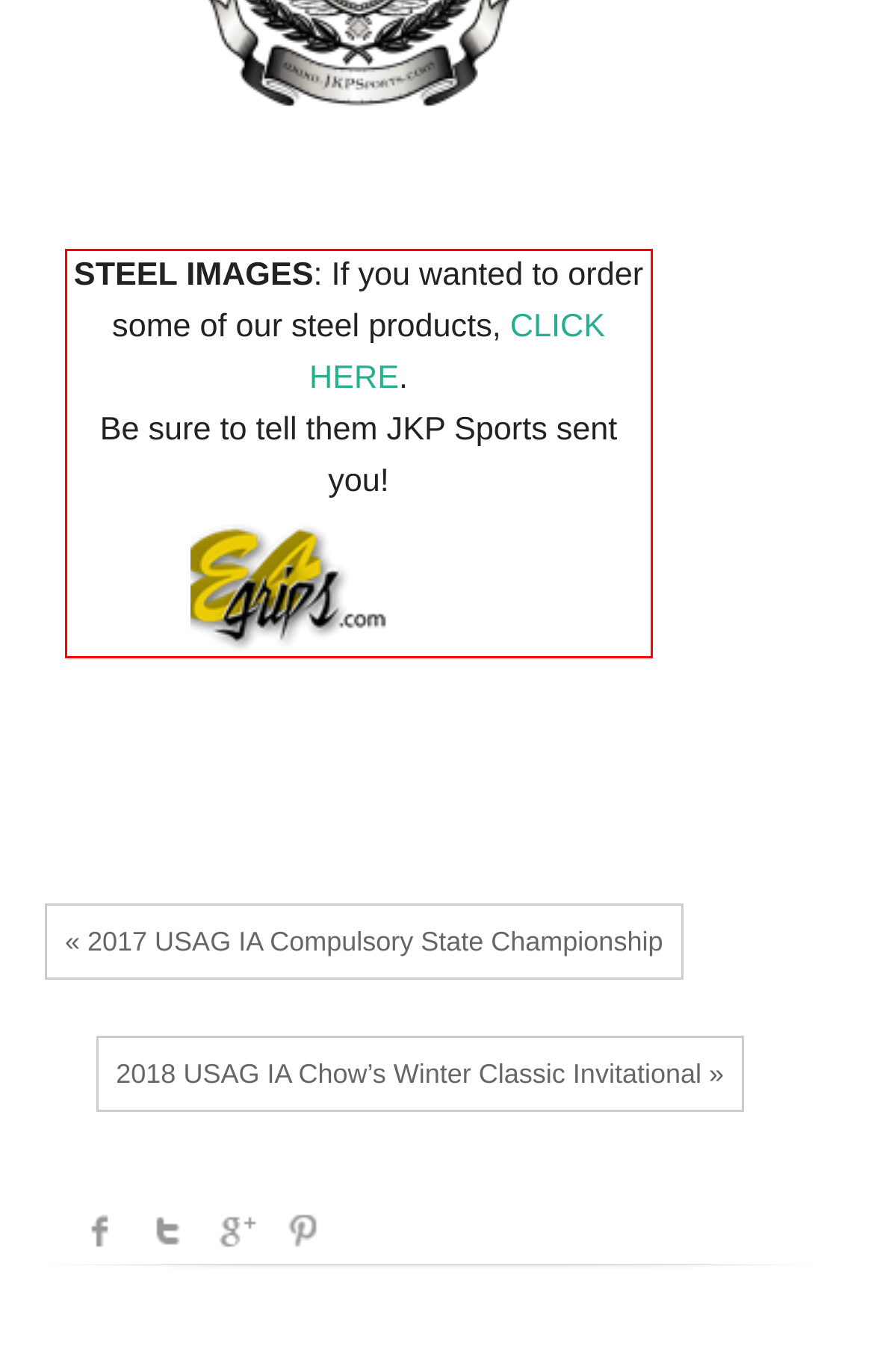Analyze the webpage screenshot and use OCR to recognize the text content in the red bounding box.

STEEL IMAGES: If you wanted to order some of our steel products, CLICK HERE. Be sure to tell them JKP Sports sent you!